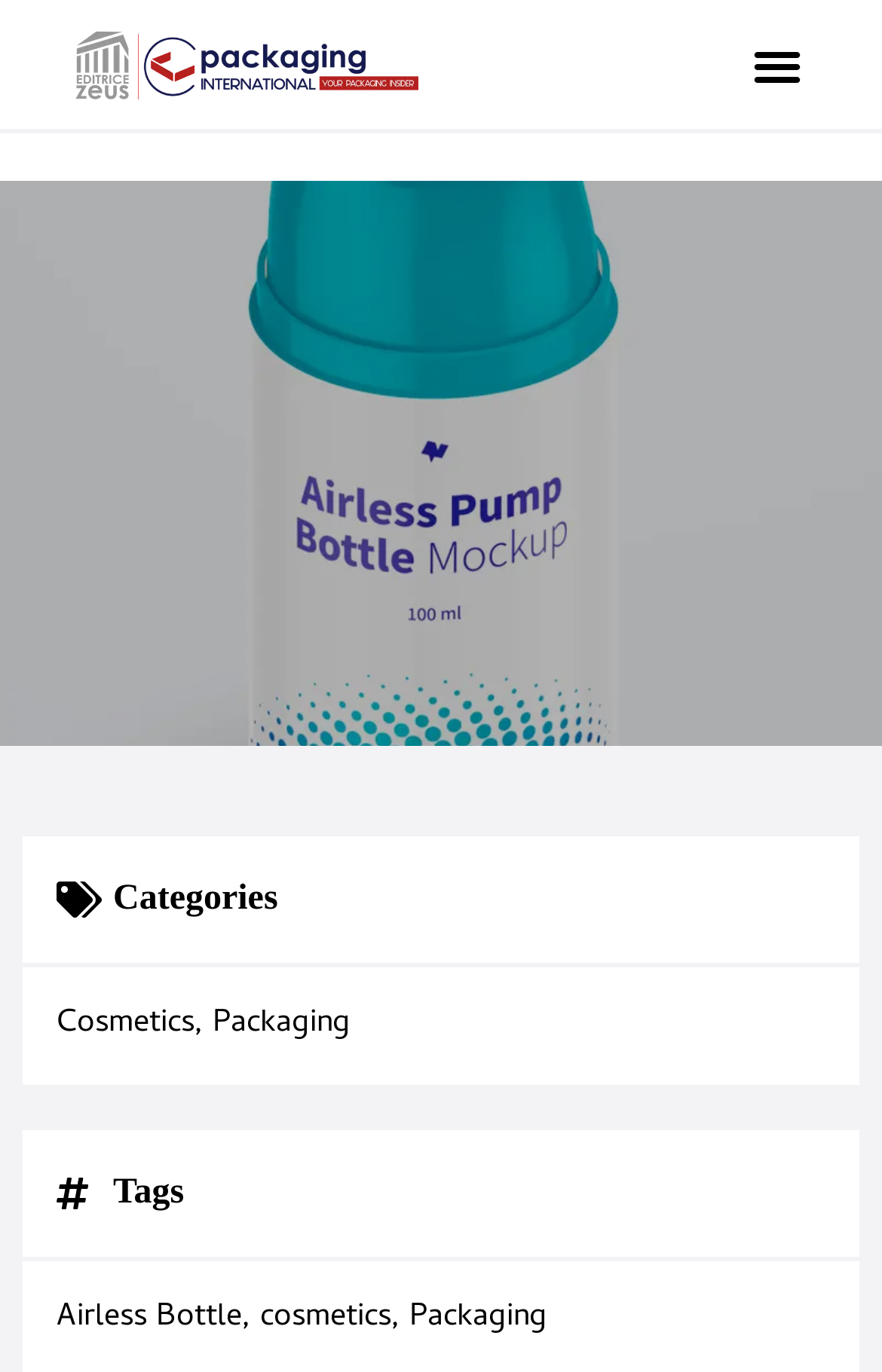Summarize the webpage with intricate details.

The webpage is about airless cosmetics packaging, with a focus on plastic bottles. At the top left, there is a link with no text. To the right of this link, a button labeled "Menu Toggle" is located. 

Below these elements, a section with the title "Categories" is situated. This section contains two links, "Cosmetics" and "Packaging", separated by a comma. 

Further down, another section with the title "Tags" is positioned. This section includes three links: "Airless Bottle", "cosmetics", and "Packaging", each separated by a comma. The links in both sections are aligned horizontally and are relatively close to each other.